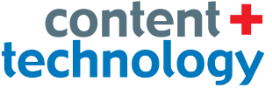Elaborate on the image by describing it in detail.

The image prominently features the logo of "Content + Technology," with the word "content" styled in gray, the plus sign in red, and "technology" in a vibrant blue. This branding likely represents a platform or publication focused on innovations and developments in the media and technology sectors, emphasizing the integration of content creation and technological advancements. The logo is designed to convey a modern and professional image, appealing to professionals and enthusiasts in the industry.